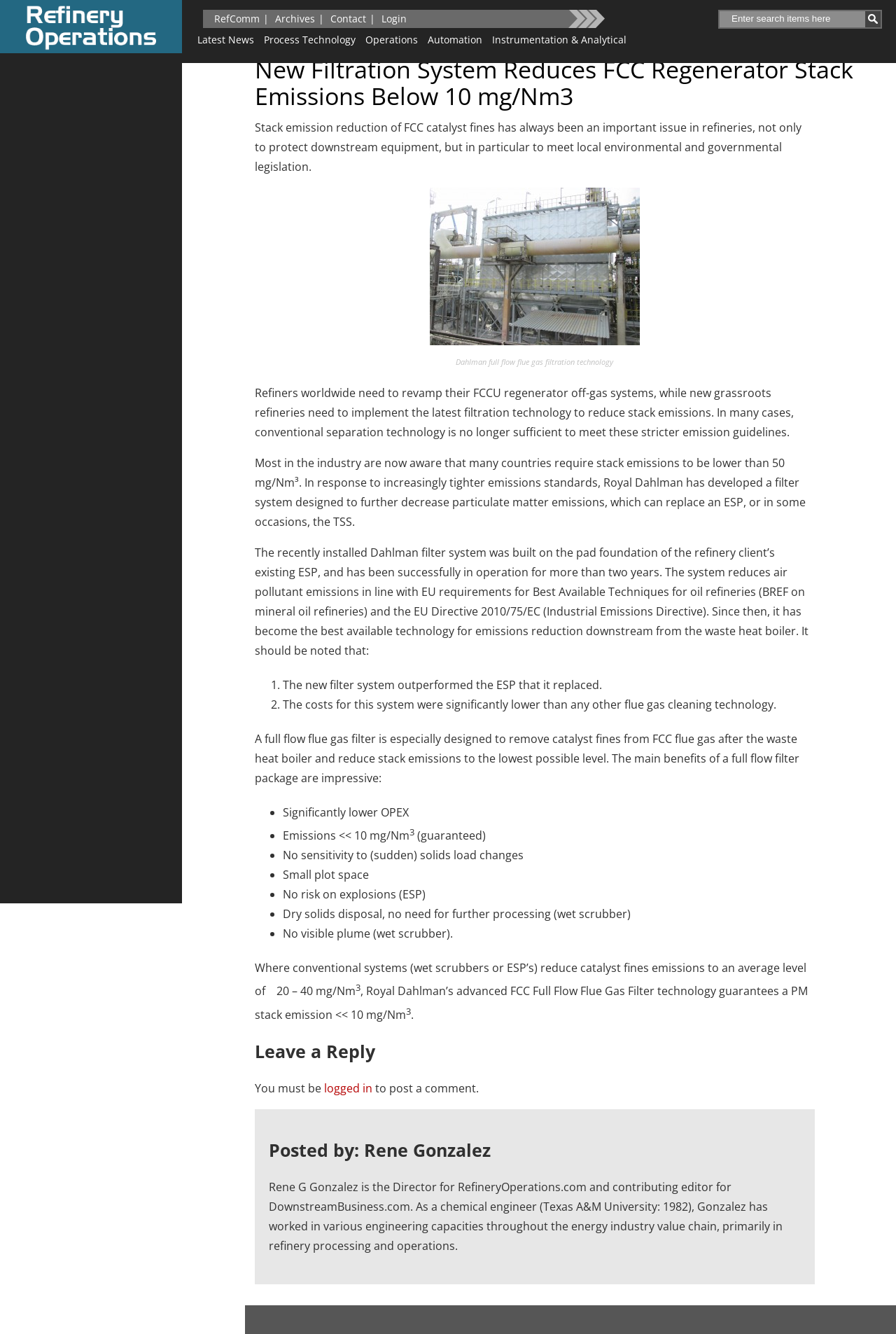Please find the bounding box coordinates of the element that must be clicked to perform the given instruction: "Search for something". The coordinates should be four float numbers from 0 to 1, i.e., [left, top, right, bottom].

[0.803, 0.009, 0.983, 0.019]